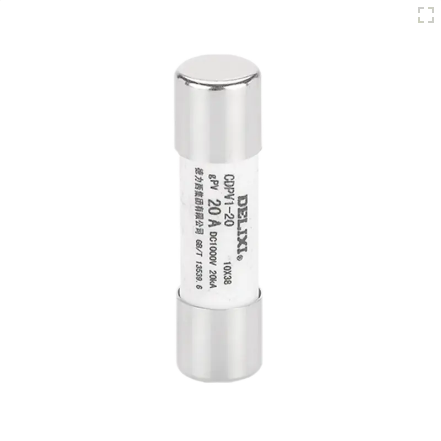What is the purpose of the fuse?
Please provide a single word or phrase answer based on the image.

Protecting electrical circuits